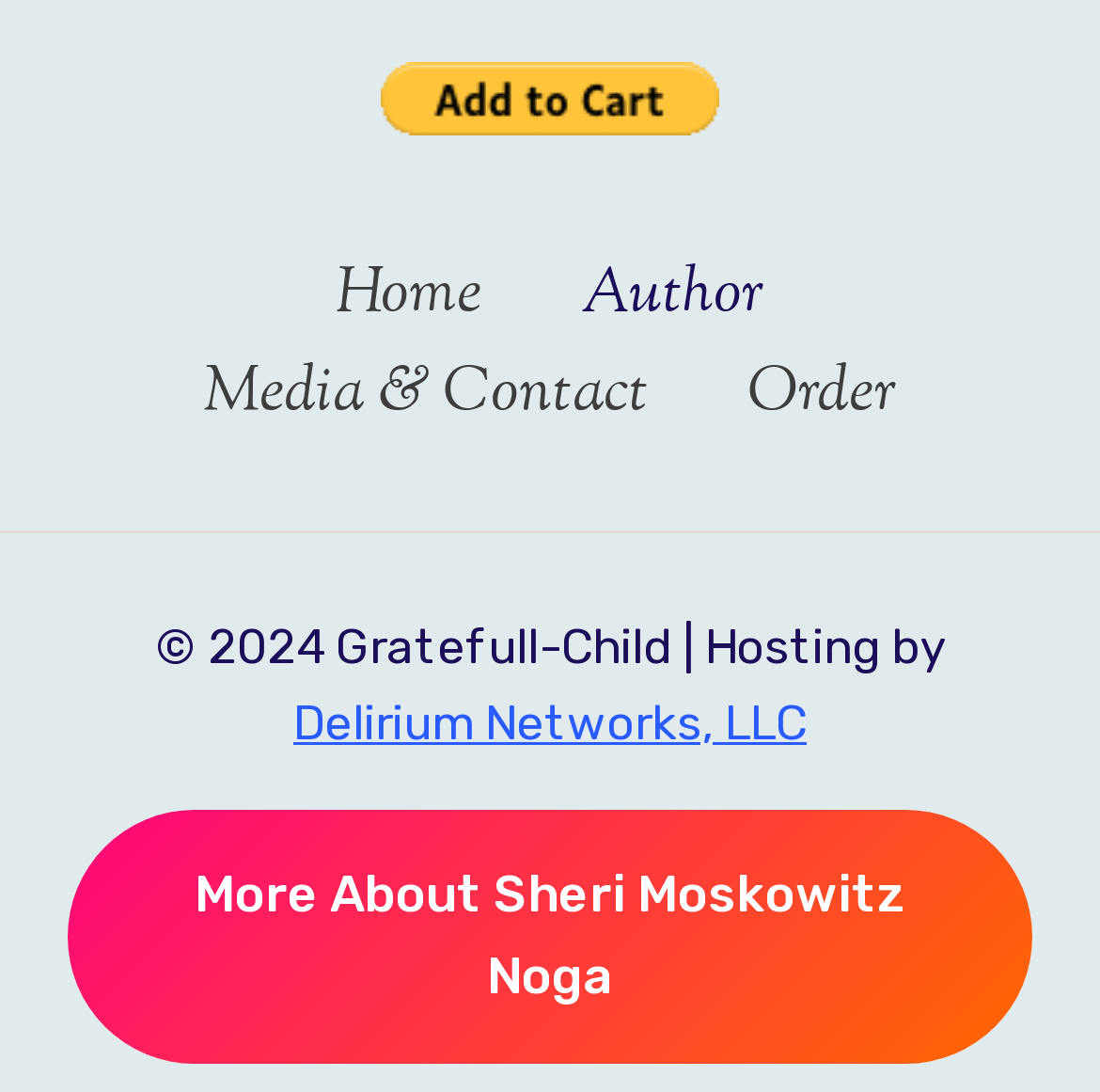Respond to the question with just a single word or phrase: 
How many links are in the footer navigation?

4